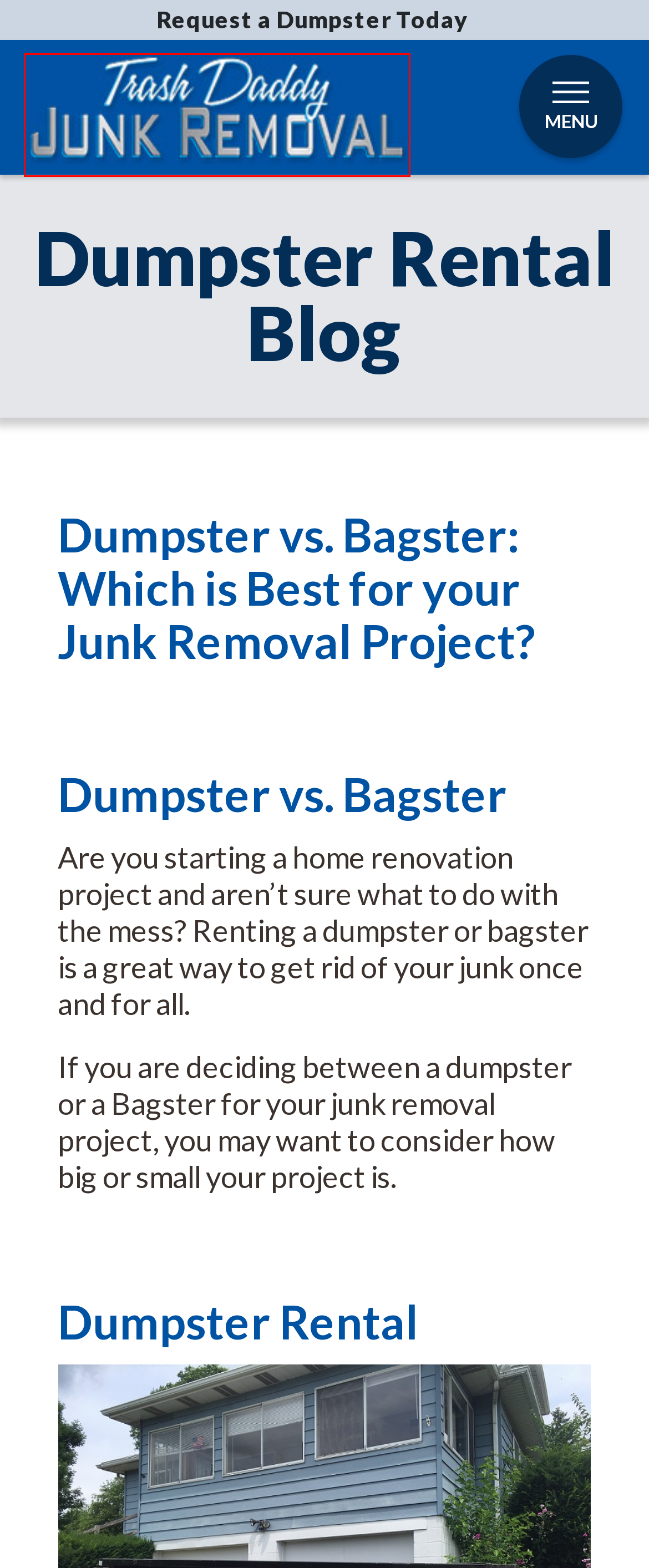You are provided with a screenshot of a webpage containing a red rectangle bounding box. Identify the webpage description that best matches the new webpage after the element in the bounding box is clicked. Here are the potential descriptions:
A. Affordable Dumpster Rental | Trash Daddy | Northeast Ohio
B. Trash Dumpster Rental | Northeast Ohio |Trash Daddy
C. Site Map | Trash Daddy Dumpsters
D. Dumpster Rental Prices | Northeast Ohio | Trash Daddy
E. Residential & Commercial Dumpster Rental News + Blog | Trash Daddy
F. Trash Daddy | Affordable Dumpster Rental | Northeast Ohio
G. Local Dumpster Rental | Northeast Ohio | Trash Daddy
H. Trash Daddy | Local Dumpster | Dumpster Rental Prices | Northeast Ohio

G